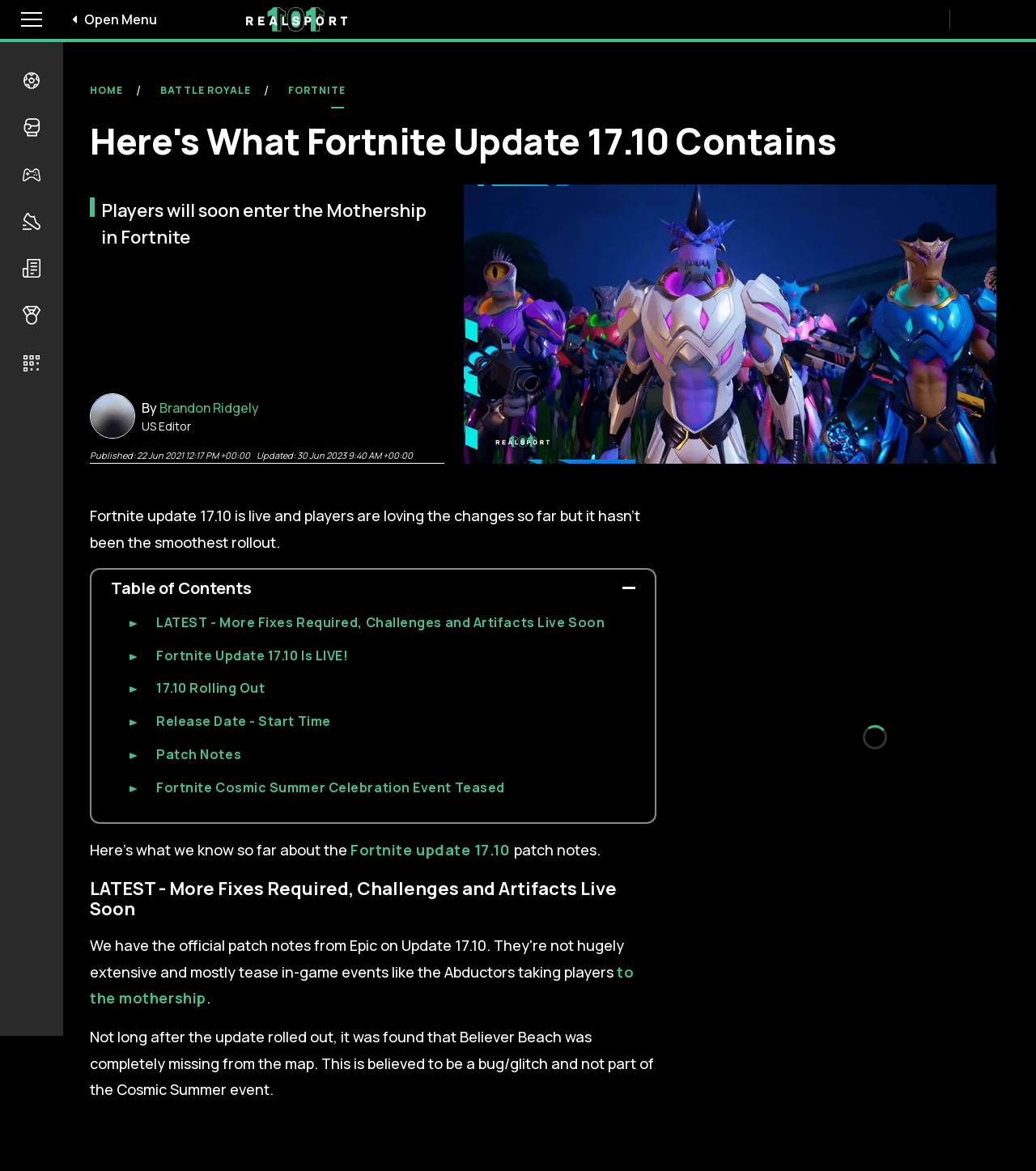Please provide a one-word or phrase answer to the question: 
What is the current status of Fortnite Update 17.10?

LIVE